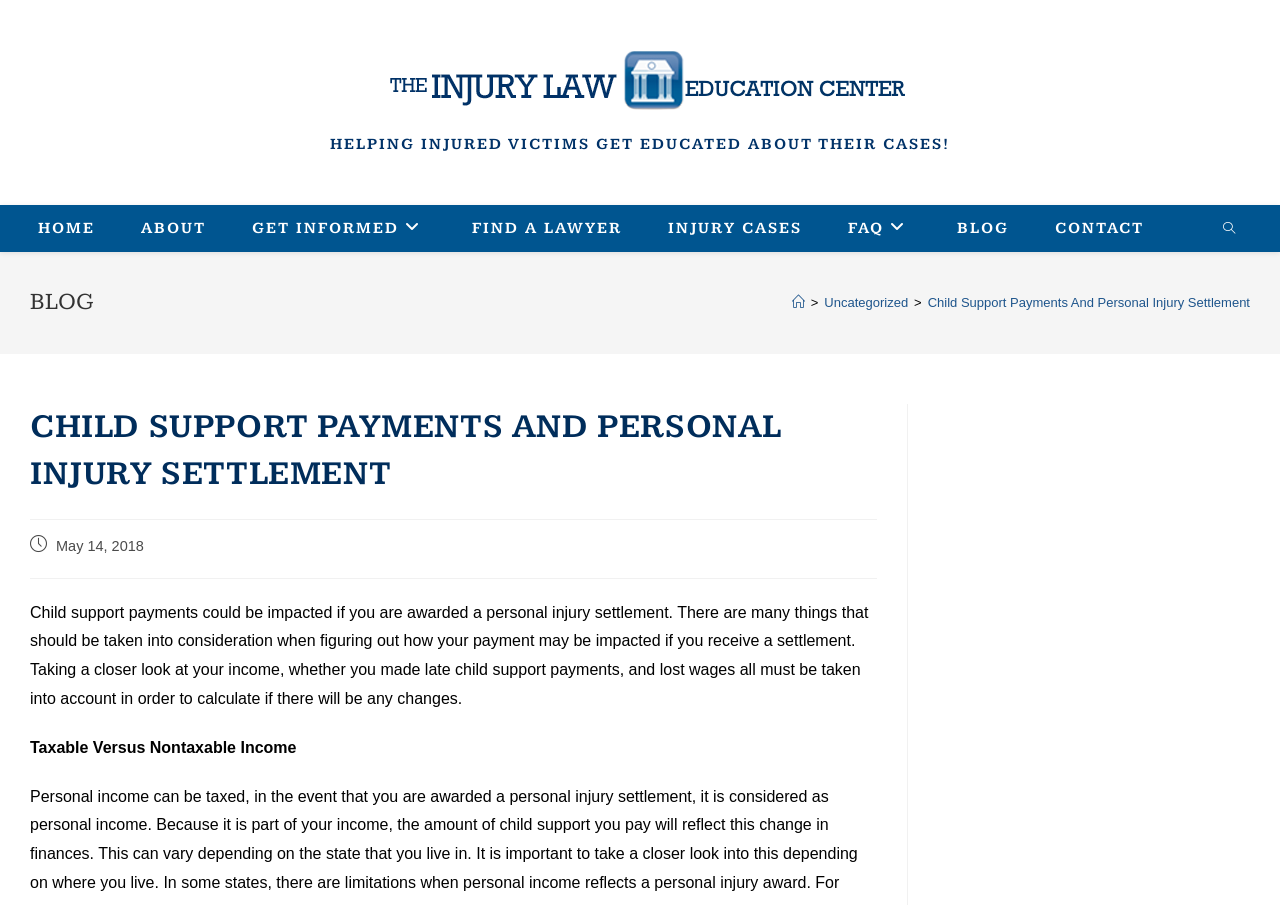What type of lawyer is mentioned on this webpage?
Please provide a single word or phrase answer based on the image.

Child support lawyer